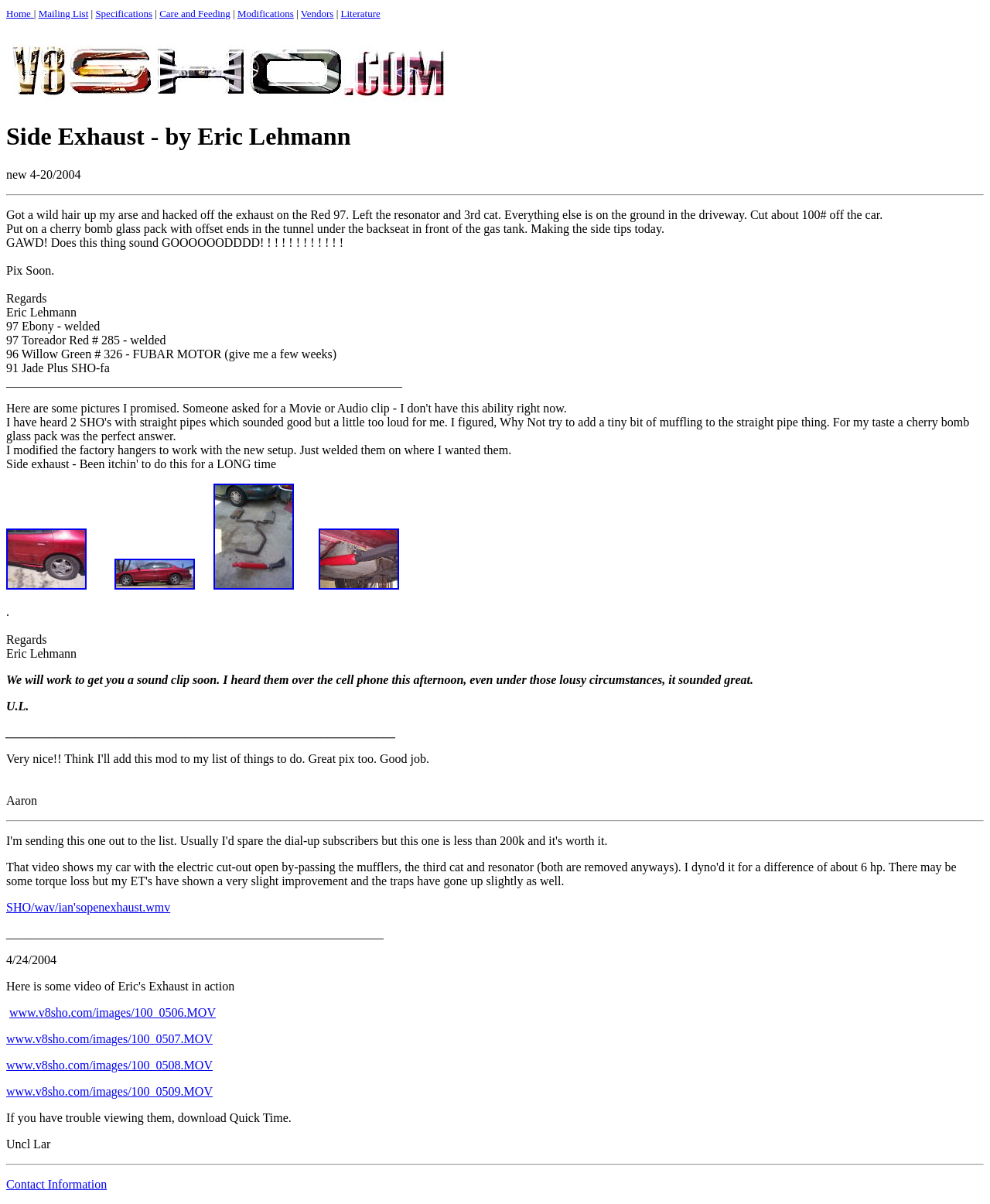Determine the bounding box coordinates for the UI element with the following description: "Care and Feeding". The coordinates should be four float numbers between 0 and 1, represented as [left, top, right, bottom].

[0.161, 0.006, 0.233, 0.016]